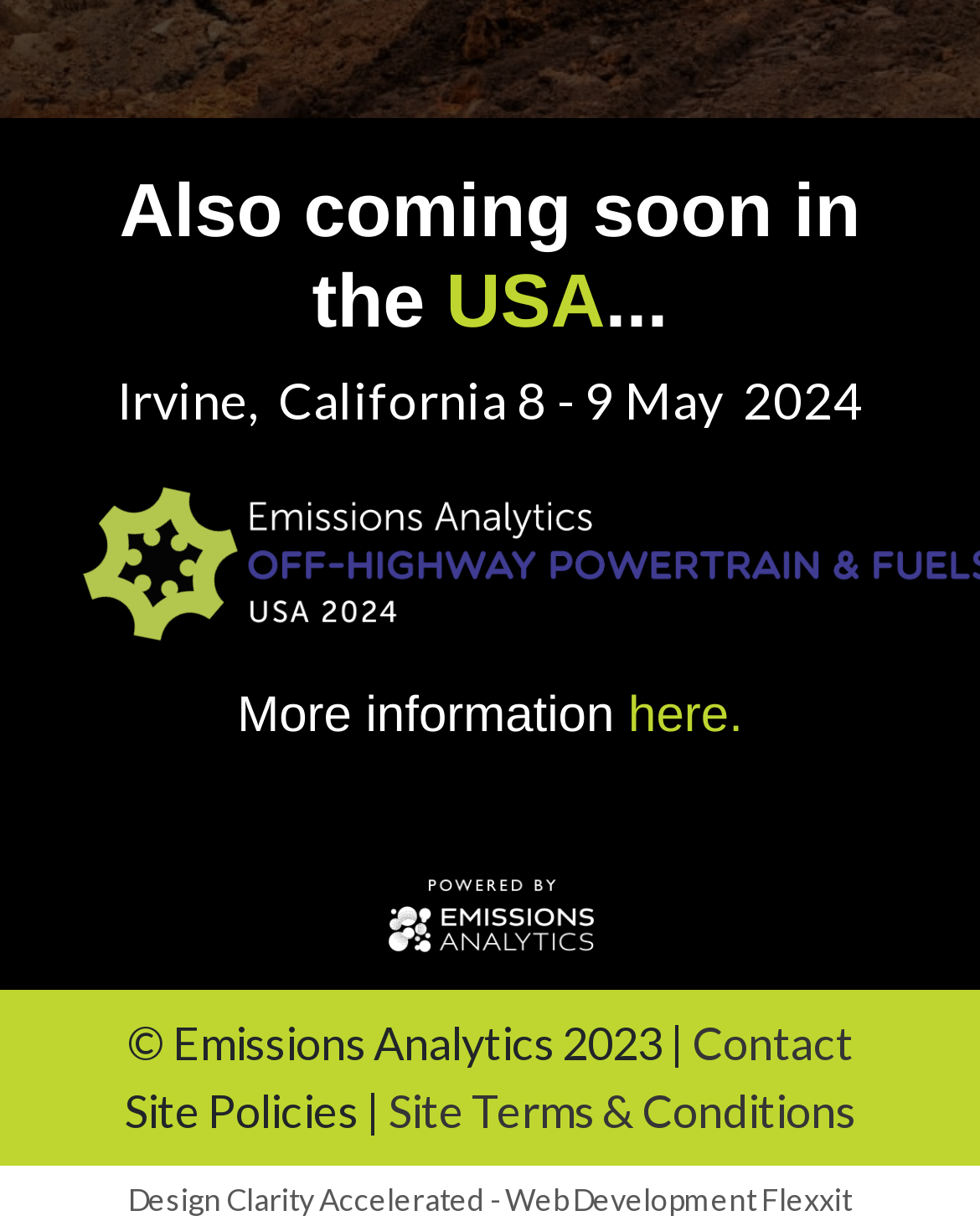Find the coordinates for the bounding box of the element with this description: "- Web Development Flexxit".

[0.5, 0.963, 0.869, 0.993]